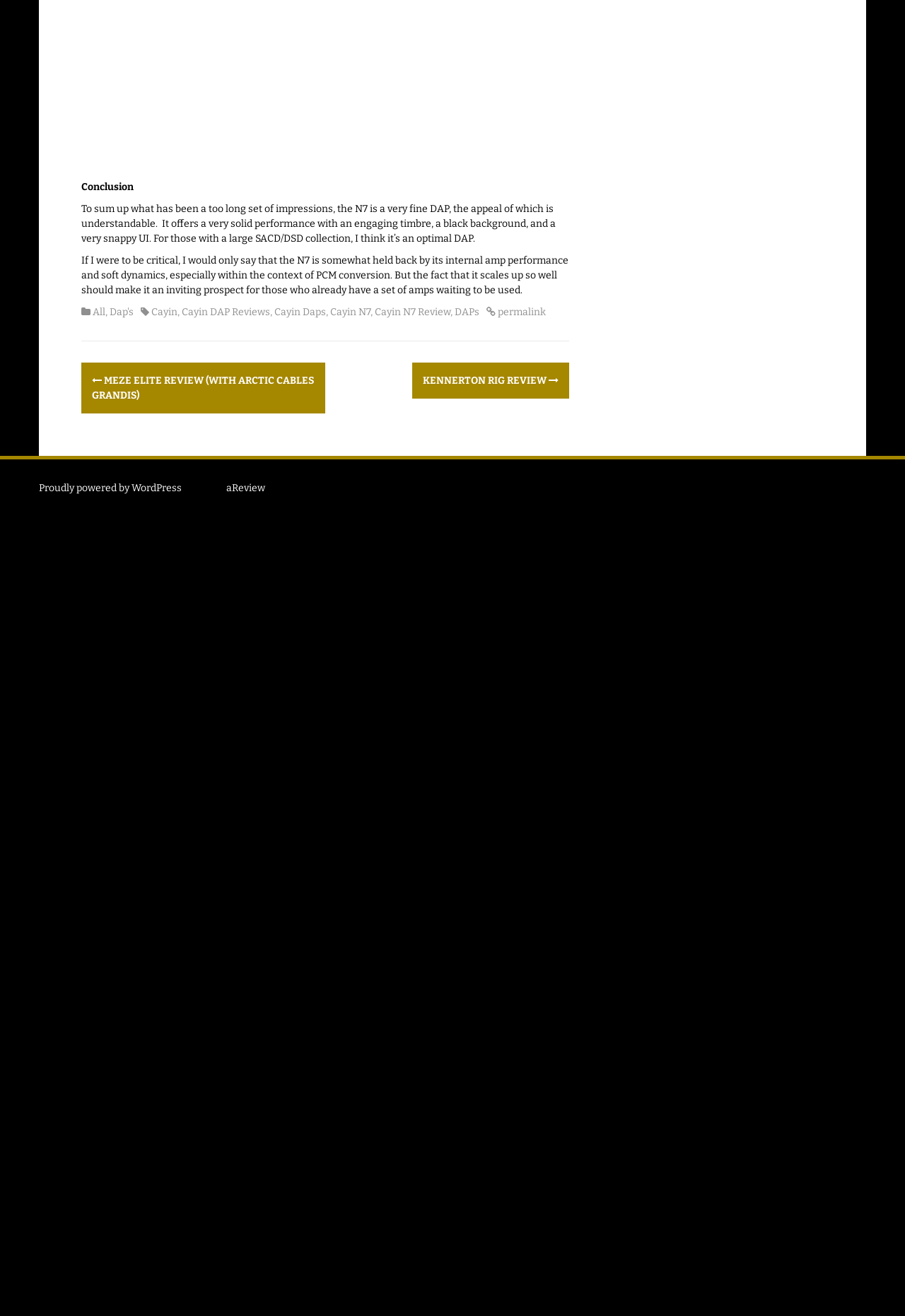Refer to the image and answer the question with as much detail as possible: What is the website powered by?

The website is proudly powered by WordPress, which is mentioned in the footer section of the webpage.